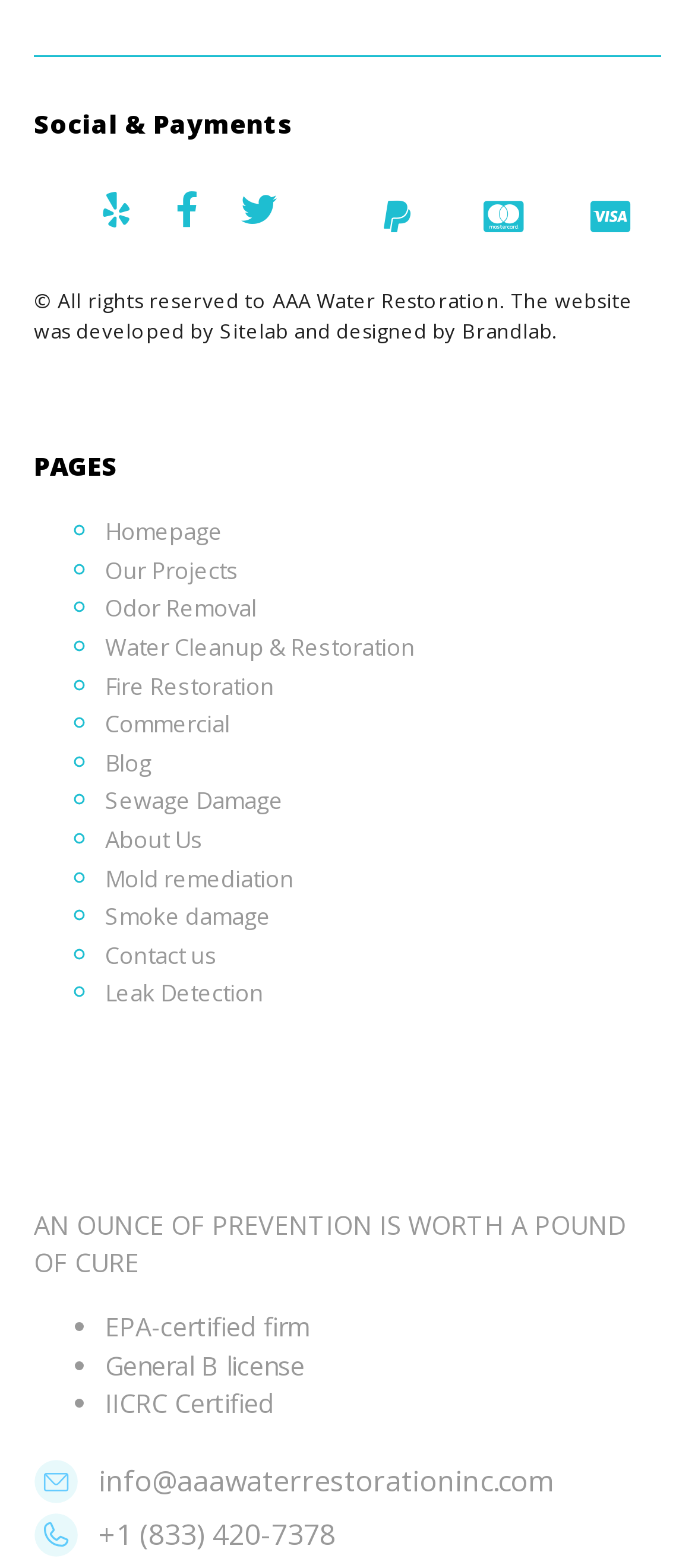Could you highlight the region that needs to be clicked to execute the instruction: "Click on Yelp"?

[0.142, 0.122, 0.193, 0.145]